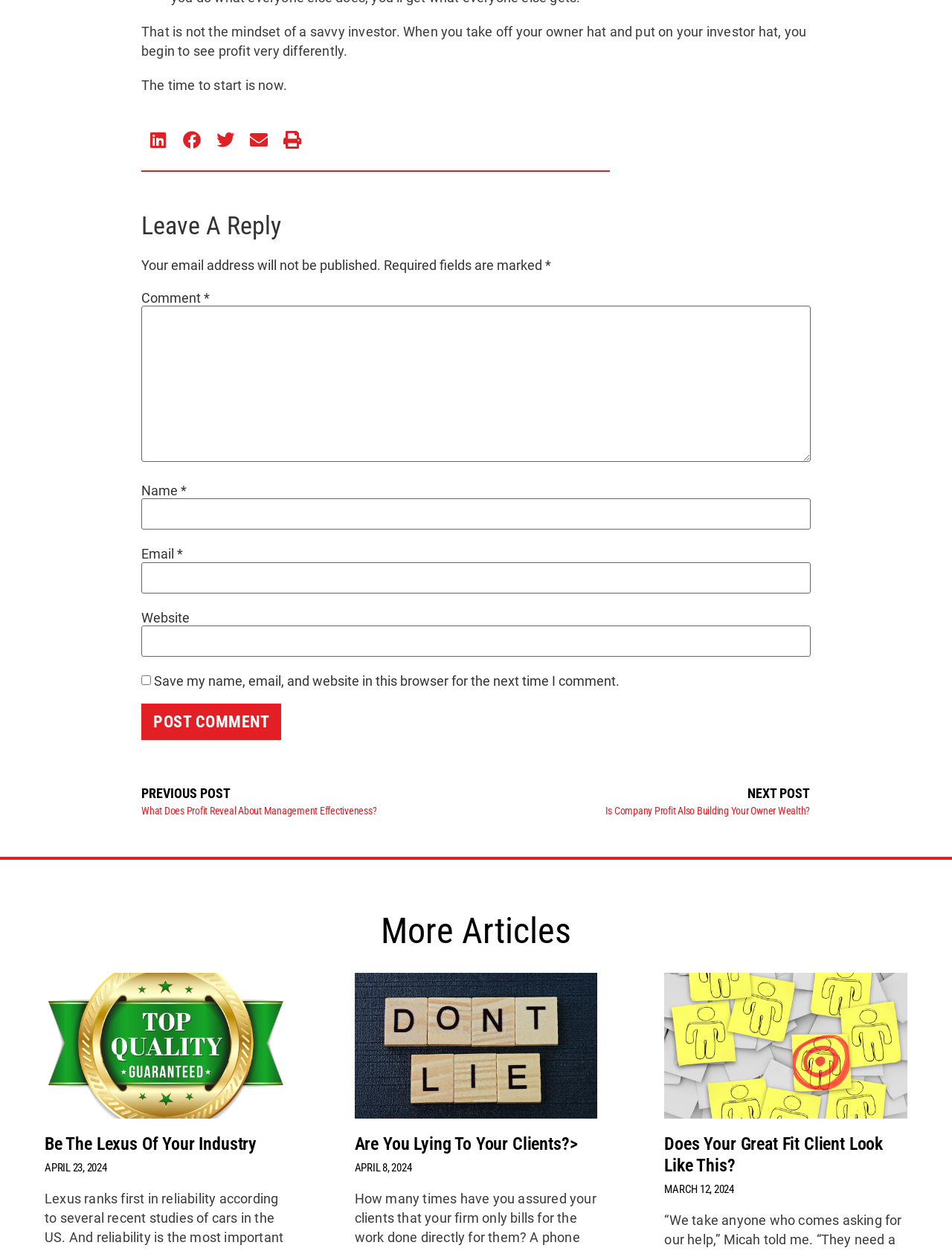What is the text of the first heading in the webpage?
Refer to the image and provide a one-word or short phrase answer.

That is not the mindset of a savvy investor.